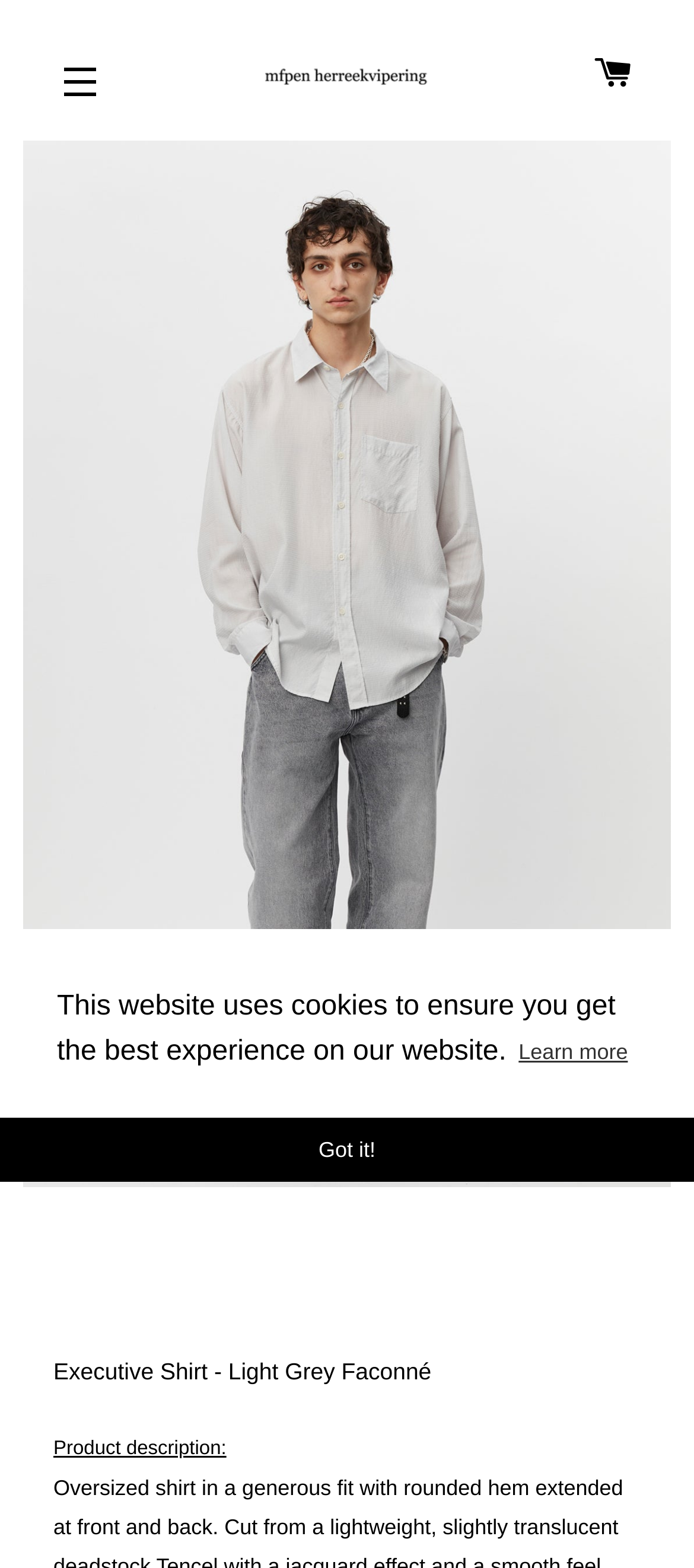Using the description "Site navigation", predict the bounding box of the relevant HTML element.

[0.051, 0.024, 0.179, 0.081]